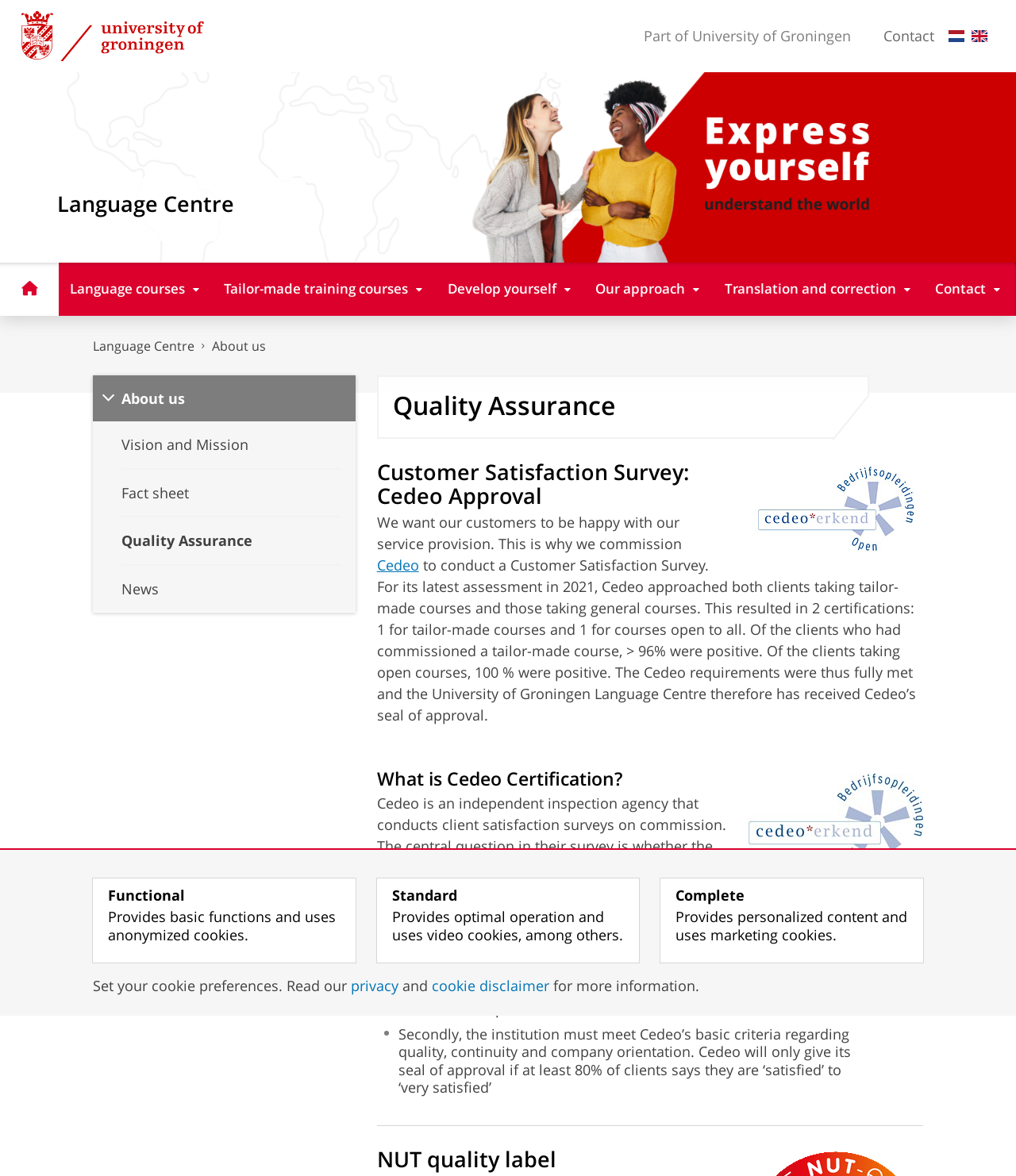Pinpoint the bounding box coordinates of the clickable element to carry out the following instruction: "Go to the 'Quality Assurance' page."

[0.091, 0.44, 0.35, 0.481]